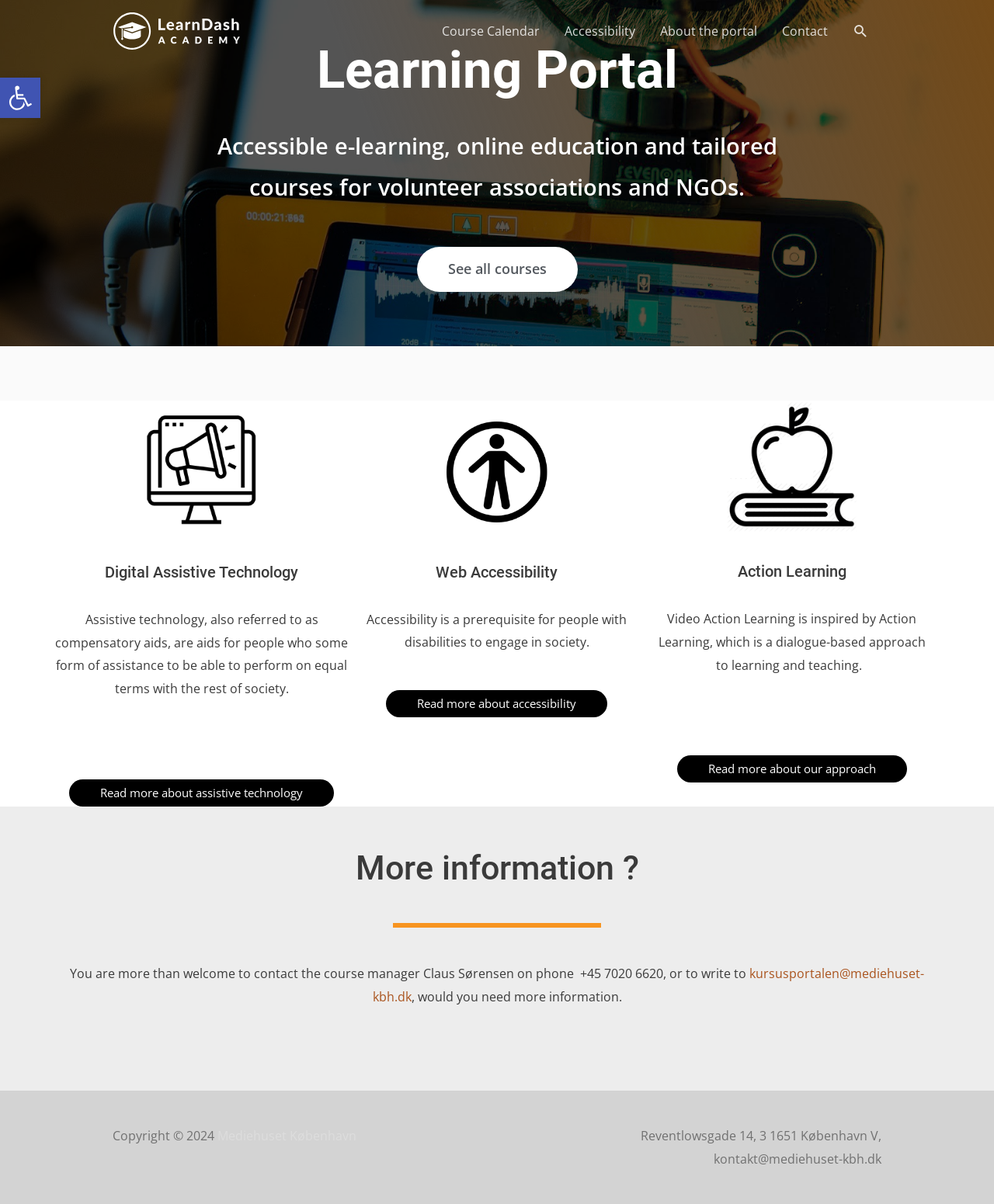Specify the bounding box coordinates of the element's area that should be clicked to execute the given instruction: "Read more about assistive technology". The coordinates should be four float numbers between 0 and 1, i.e., [left, top, right, bottom].

[0.07, 0.647, 0.336, 0.67]